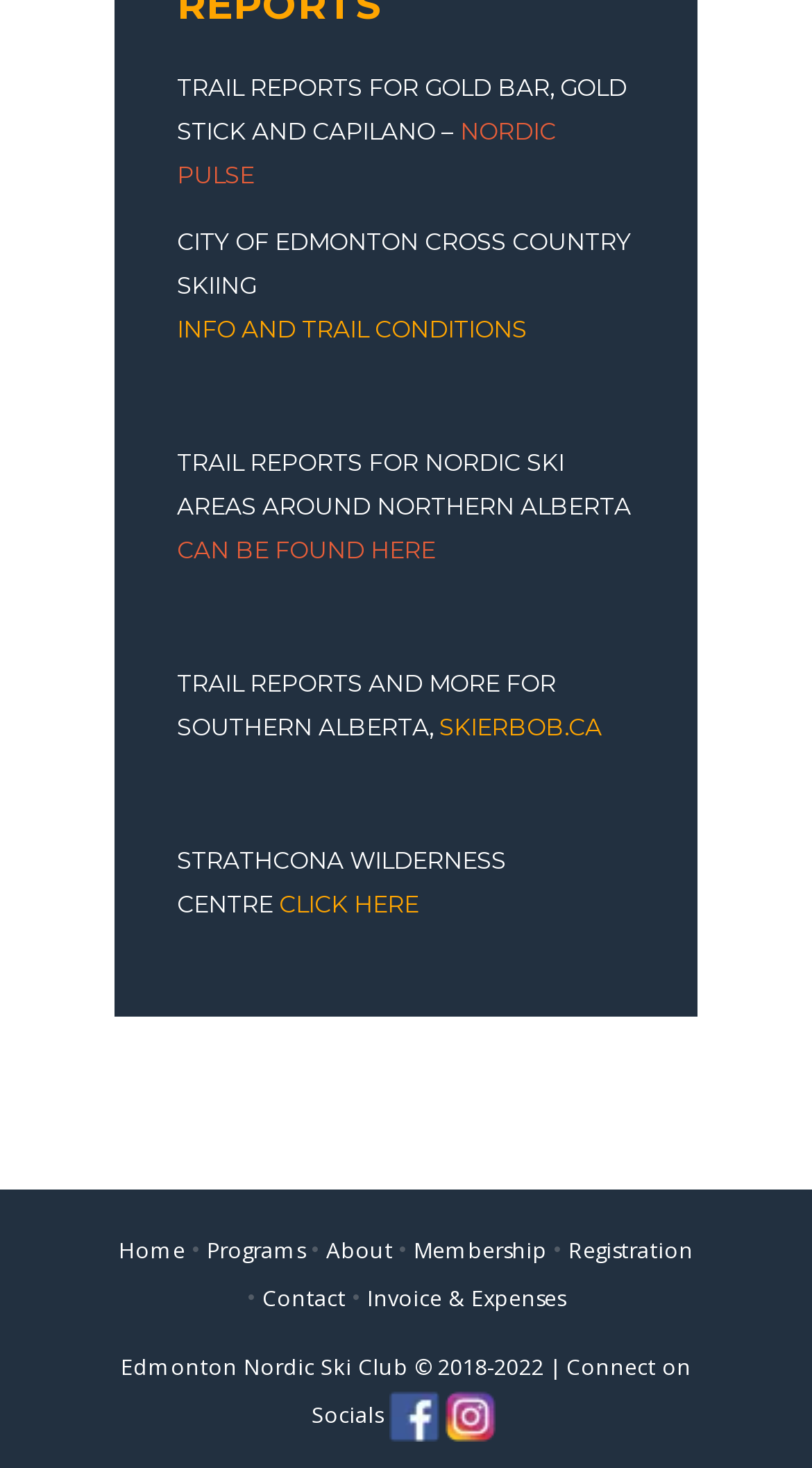Could you highlight the region that needs to be clicked to execute the instruction: "Go to Home page"?

[0.146, 0.842, 0.229, 0.861]